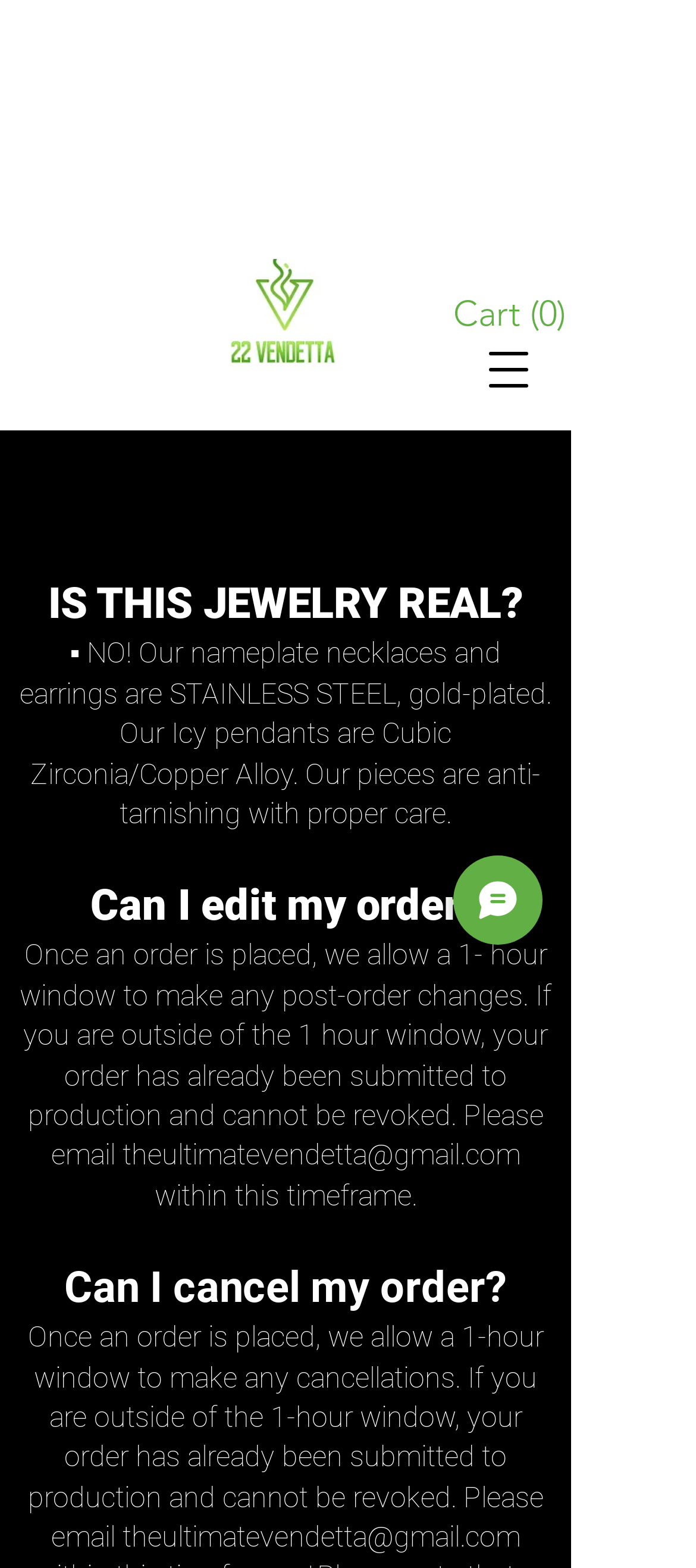Given the element description Chat, specify the bounding box coordinates of the corresponding UI element in the format (top-left x, top-left y, bottom-right x, bottom-right y). All values must be between 0 and 1.

[0.651, 0.546, 0.779, 0.603]